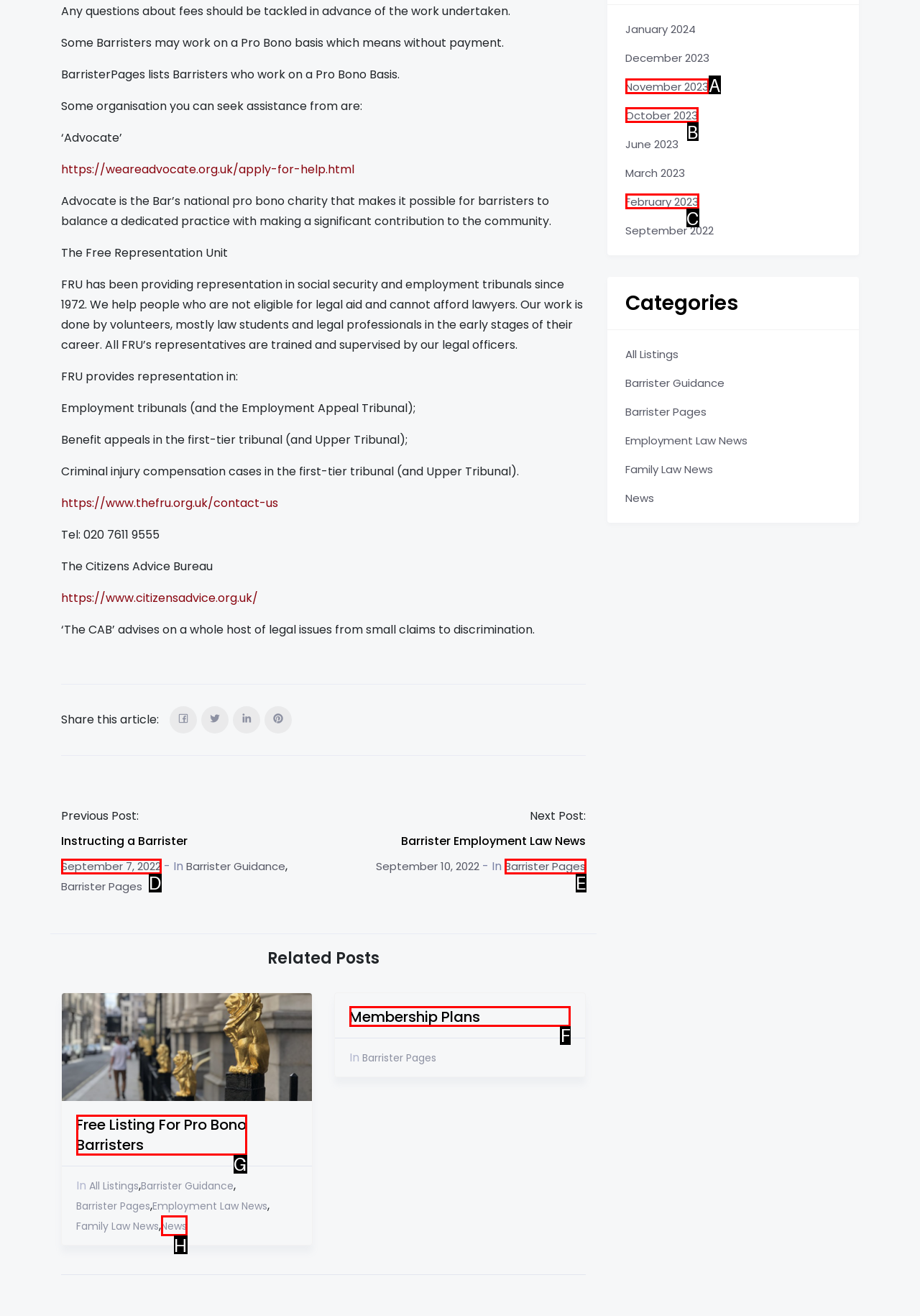Select the HTML element to finish the task: Explore the Membership Plans Reply with the letter of the correct option.

F